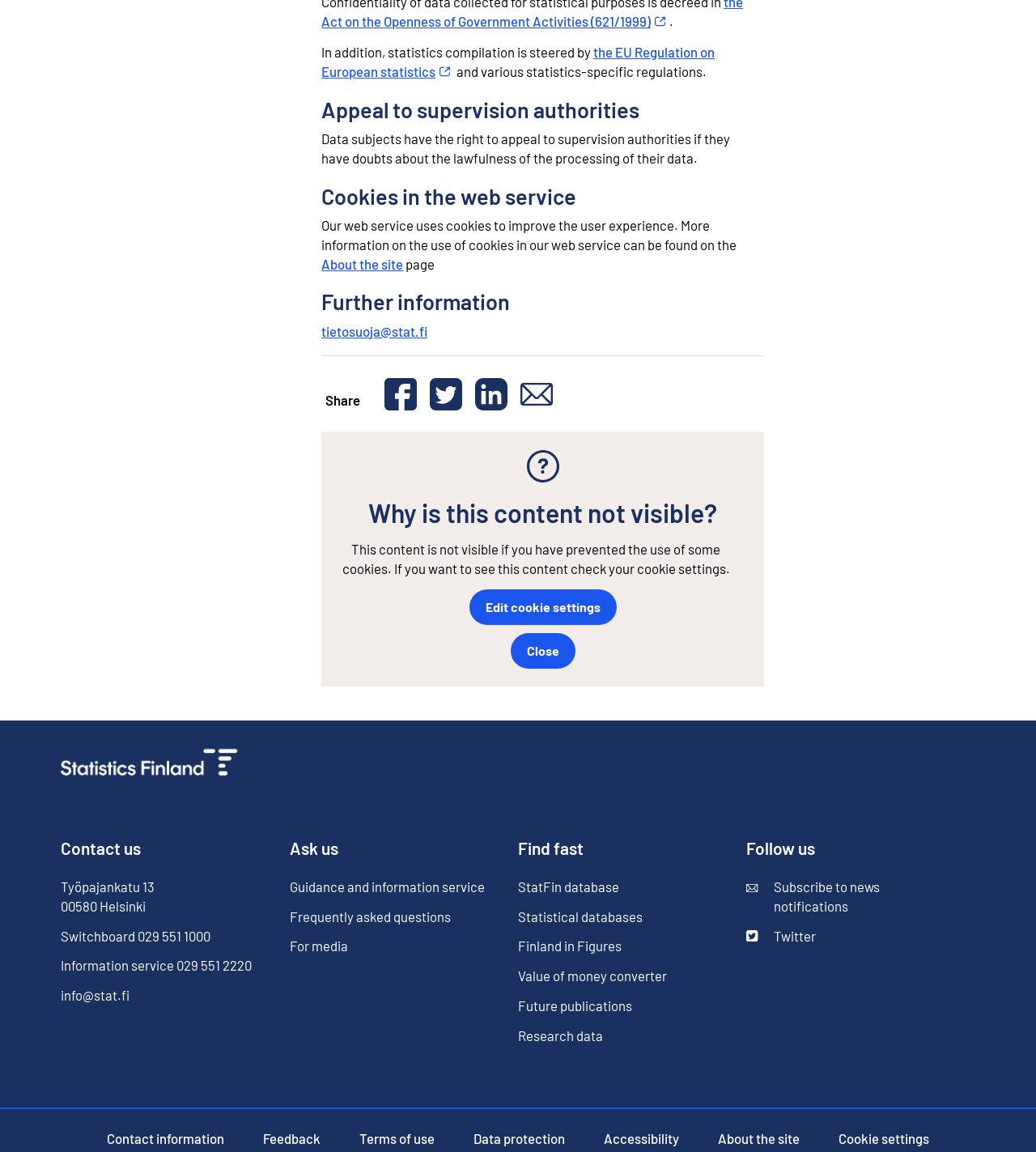Respond to the question below with a single word or phrase:
What is the purpose of cookies in this web service?

Improve user experience